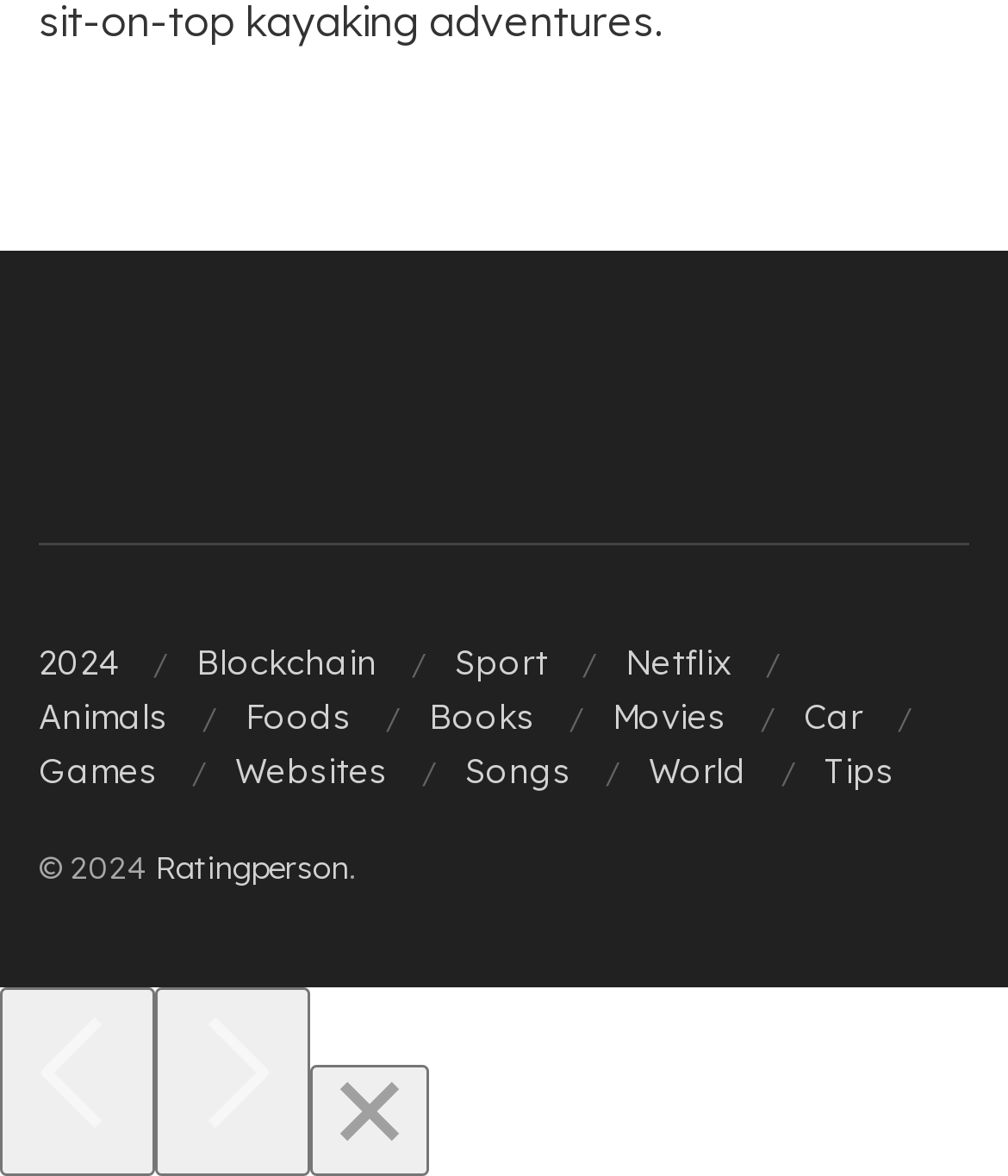Could you specify the bounding box coordinates for the clickable section to complete the following instruction: "Open the Netflix page"?

[0.621, 0.545, 0.726, 0.581]